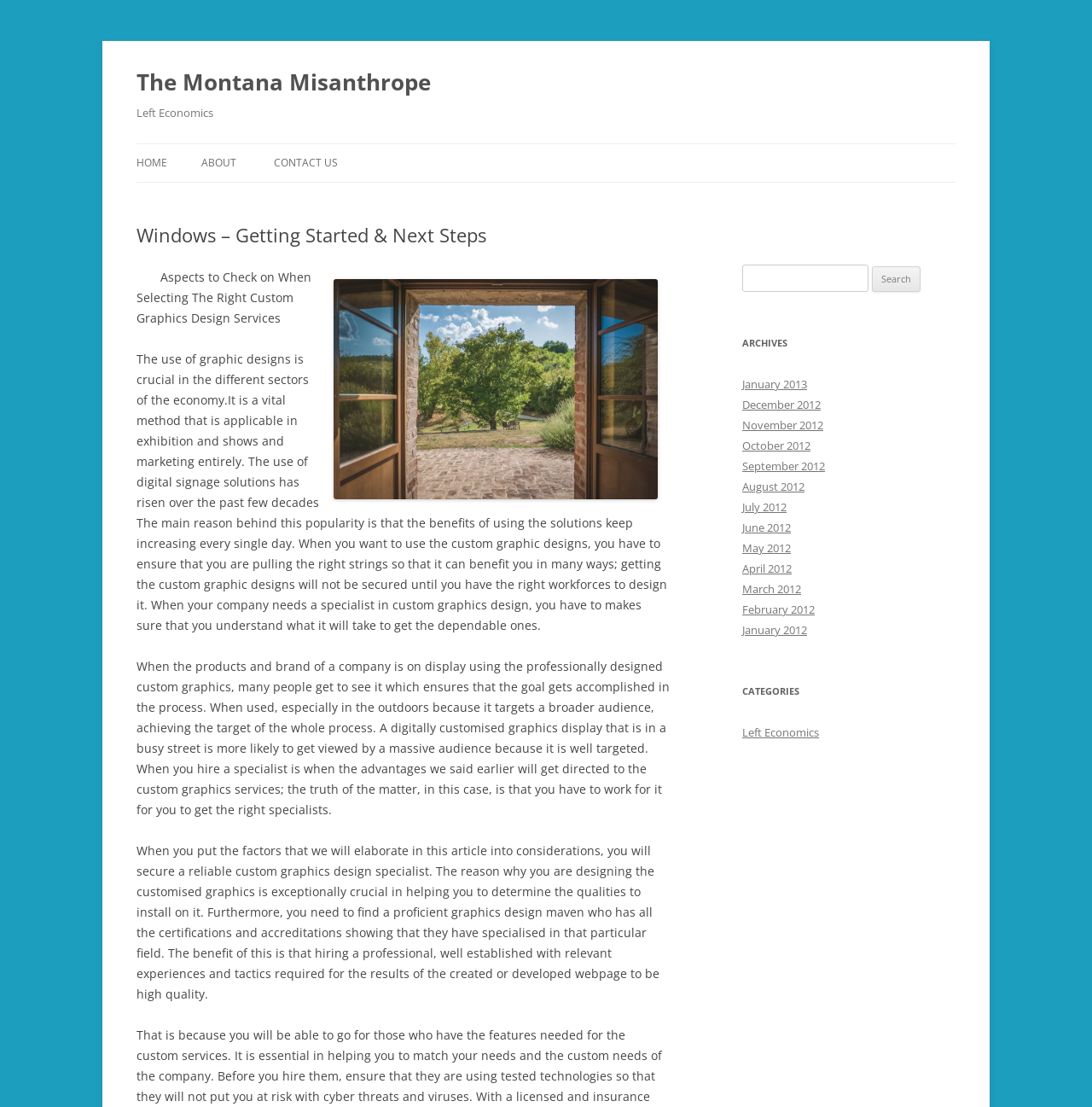What is the name of the website?
Respond to the question with a well-detailed and thorough answer.

The name of the website can be found in the heading element at the top of the webpage, which is 'The Montana Misanthrope'.